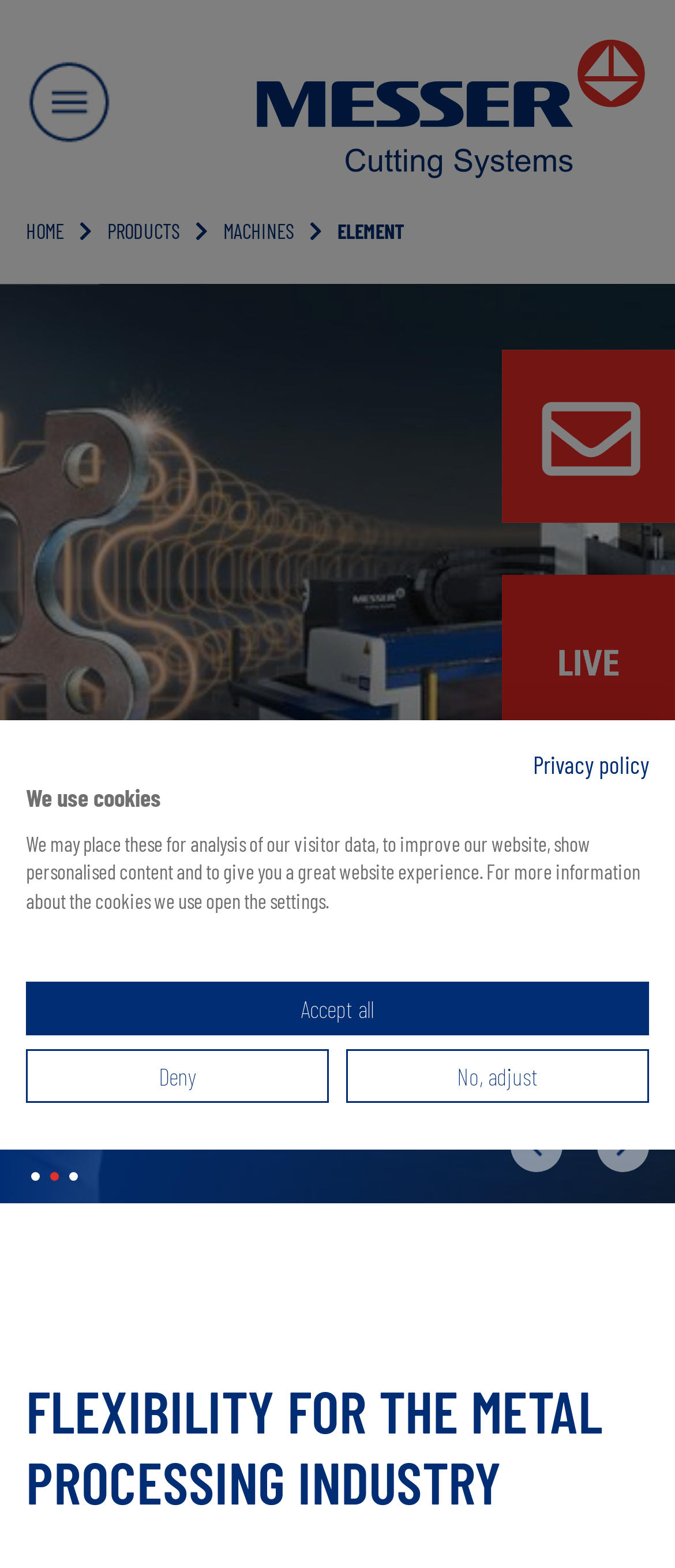Please locate the clickable area by providing the bounding box coordinates to follow this instruction: "Click Previous button".

[0.756, 0.712, 0.833, 0.749]